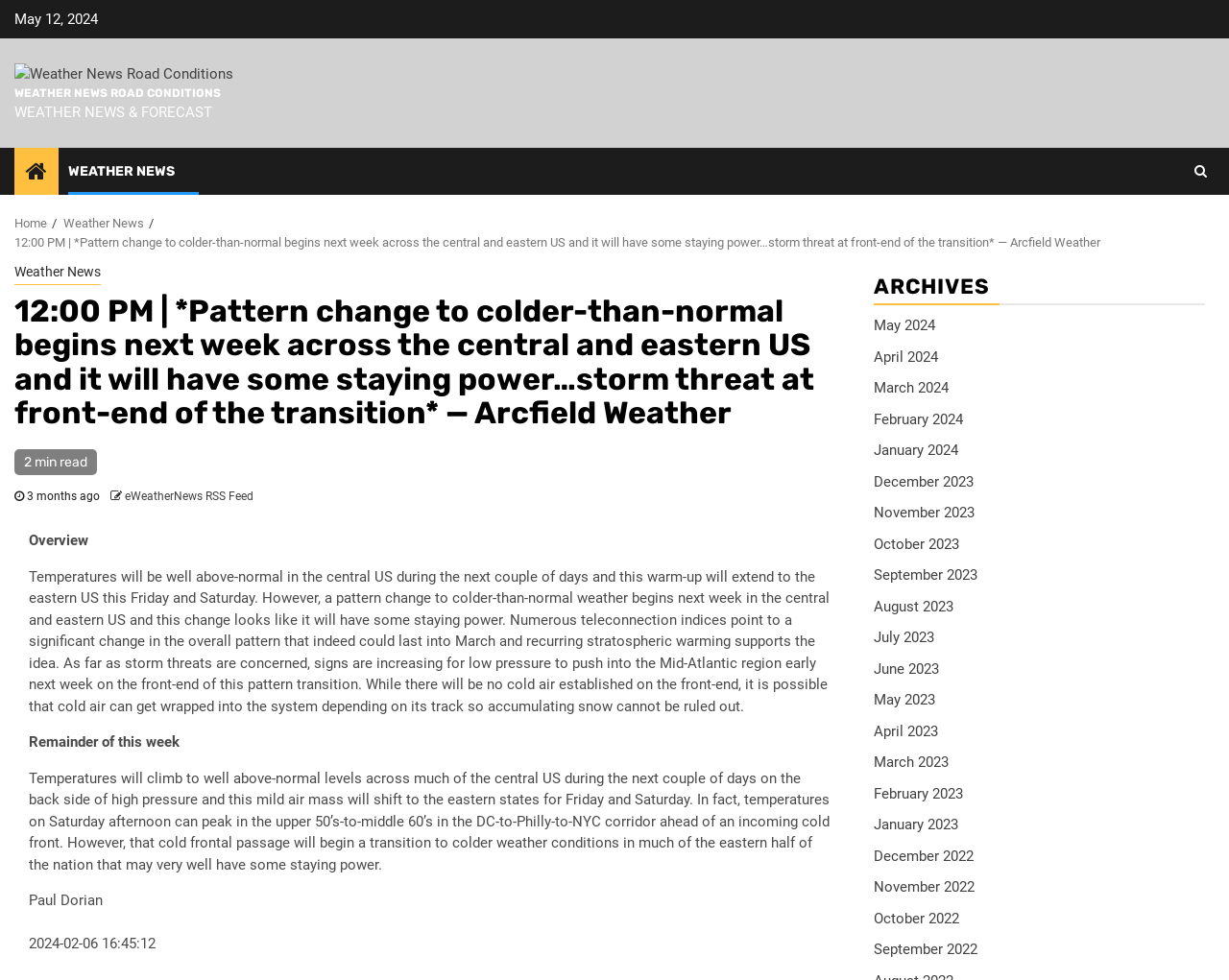Determine the bounding box coordinates for the area that should be clicked to carry out the following instruction: "Click the 'Play' button".

None